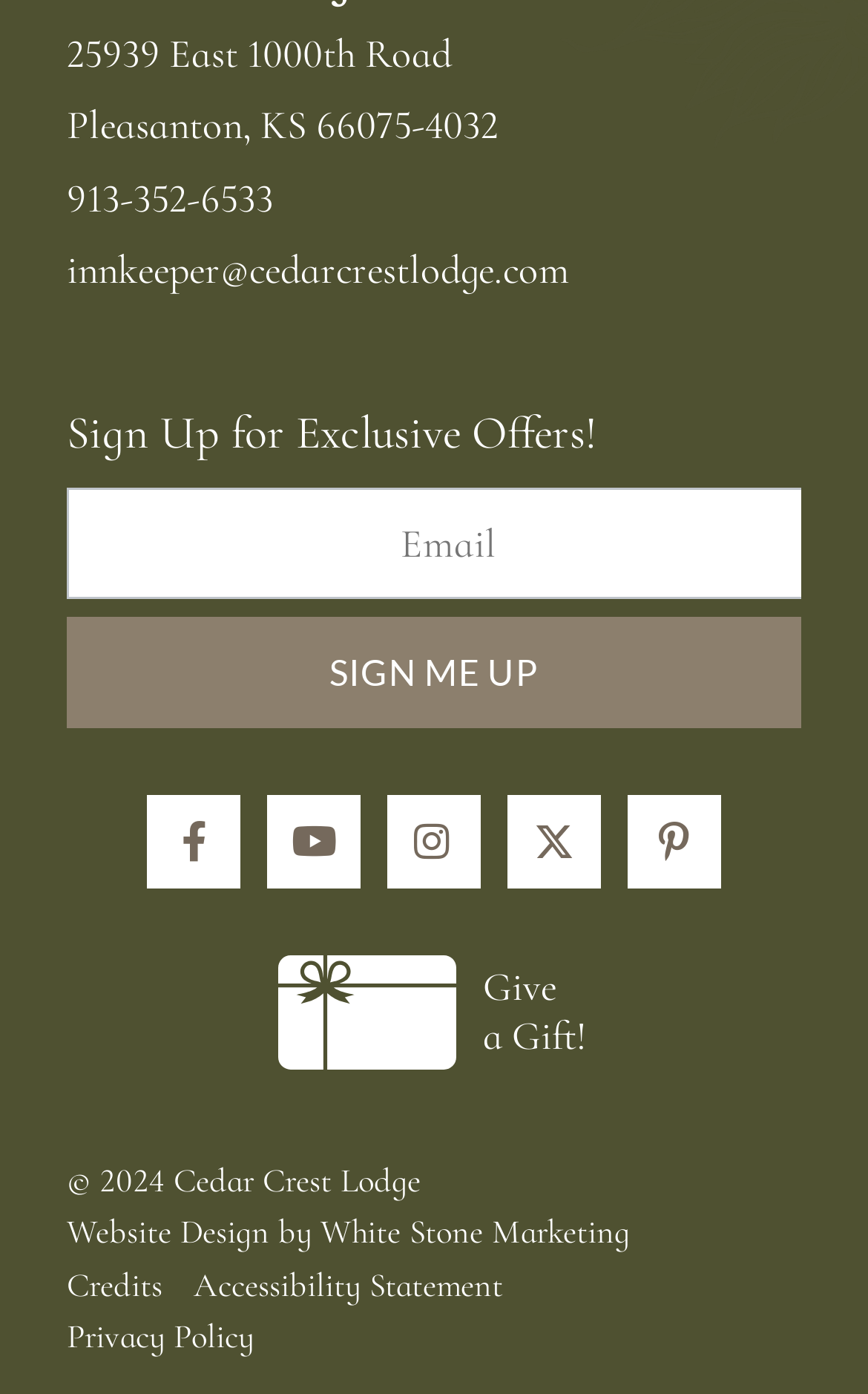Based on the element description: "aria-label="Twitter"", identify the bounding box coordinates for this UI element. The coordinates must be four float numbers between 0 and 1, listed as [left, top, right, bottom].

[0.585, 0.571, 0.692, 0.638]